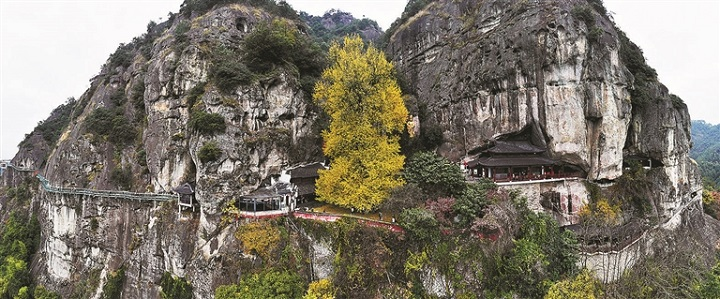Thoroughly describe everything you see in the image.

The image captures a stunning panoramic view of the Daciyan Scenic Area in Jiande City, Hangzhou, renowned for its remarkable natural beauty and historical significance. Dominating the scene is an ancient ginkgo tree, which proudly displays a vibrant golden canopy amidst a rugged landscape punctuated by towering cliffs and traditional architecture. The tree, estimated to be over 720 years old, stands at 39.5 meters tall with a trunk diameter of 1.3 meters, earning it a prestigious place among the Top 10 Most Beautiful Ancient Trees in Hangzhou.

Nestled against the cliffside, the hanging temple adds cultural depth to this picturesque setting, inviting visitors to explore its rich history while marveling at the breathtaking autumnal colors. As the seasons transition from autumn to early winter, the ginkgo's striking yellow leaves create a captivating contrast with the surrounding greenery and the stark rock formations, making this area a popular spot for nature lovers and photographers alike. This scene is a testament to the harmonious blend of nature and human ingenuity within one of Hangzhou's most celebrated landscapes.